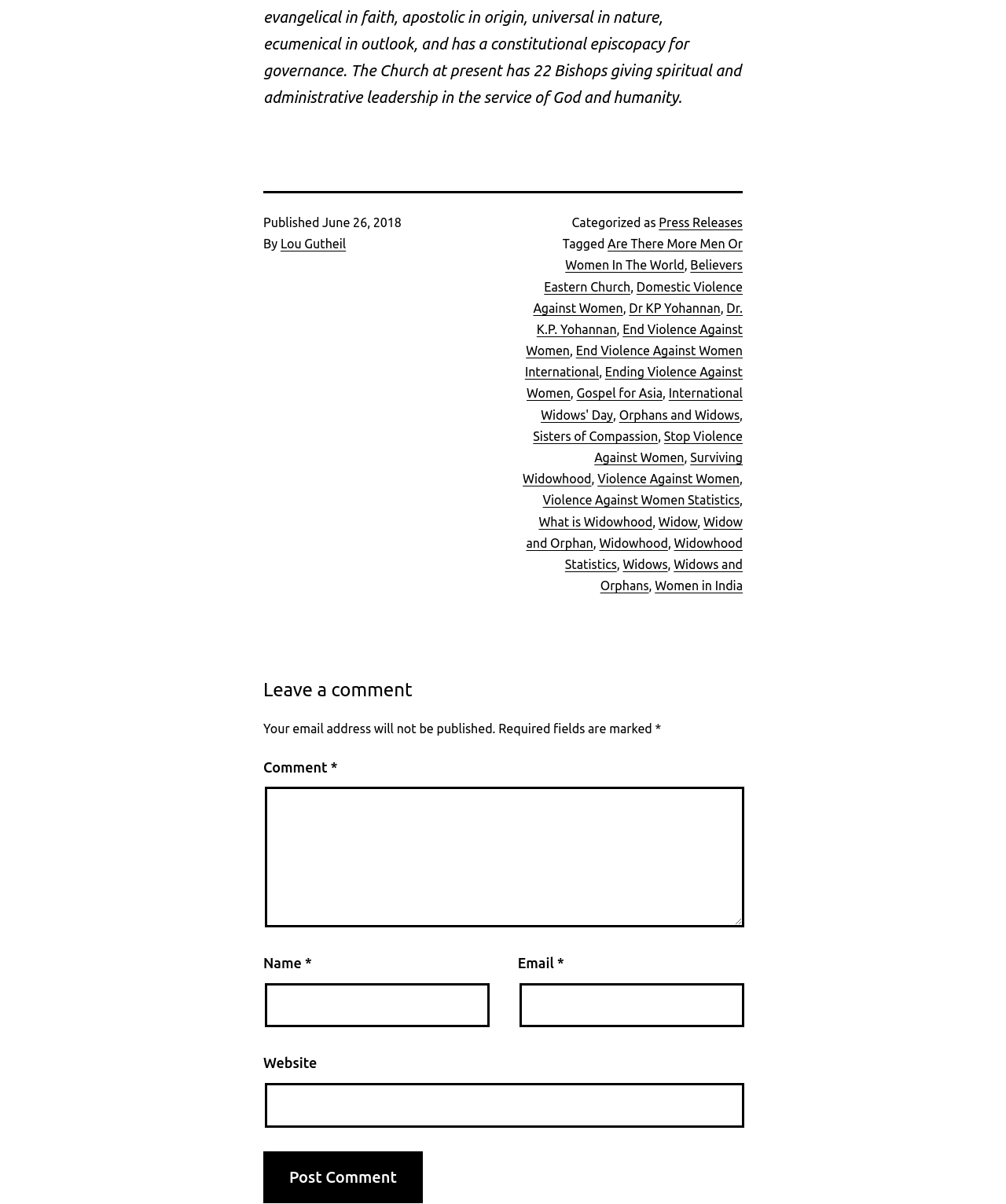What is the purpose of the textboxes at the bottom of the webpage?
Please provide a comprehensive answer to the question based on the webpage screenshot.

The textboxes at the bottom of the webpage are labeled as 'Comment', 'Name', 'Email', and 'Website', which suggests that they are used to leave a comment on the article. The 'Post Comment' button below the textboxes further supports this conclusion.